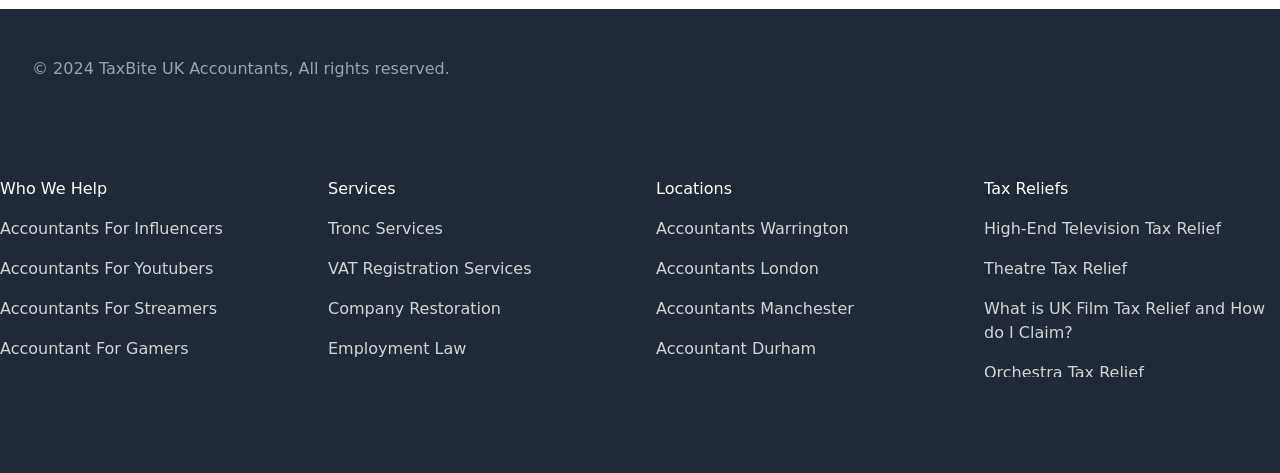Using the webpage screenshot, find the UI element described by Accountants For Influencers. Provide the bounding box coordinates in the format (top-left x, top-left y, bottom-right x, bottom-right y), ensuring all values are floating point numbers between 0 and 1.

[0.0, 0.463, 0.174, 0.503]